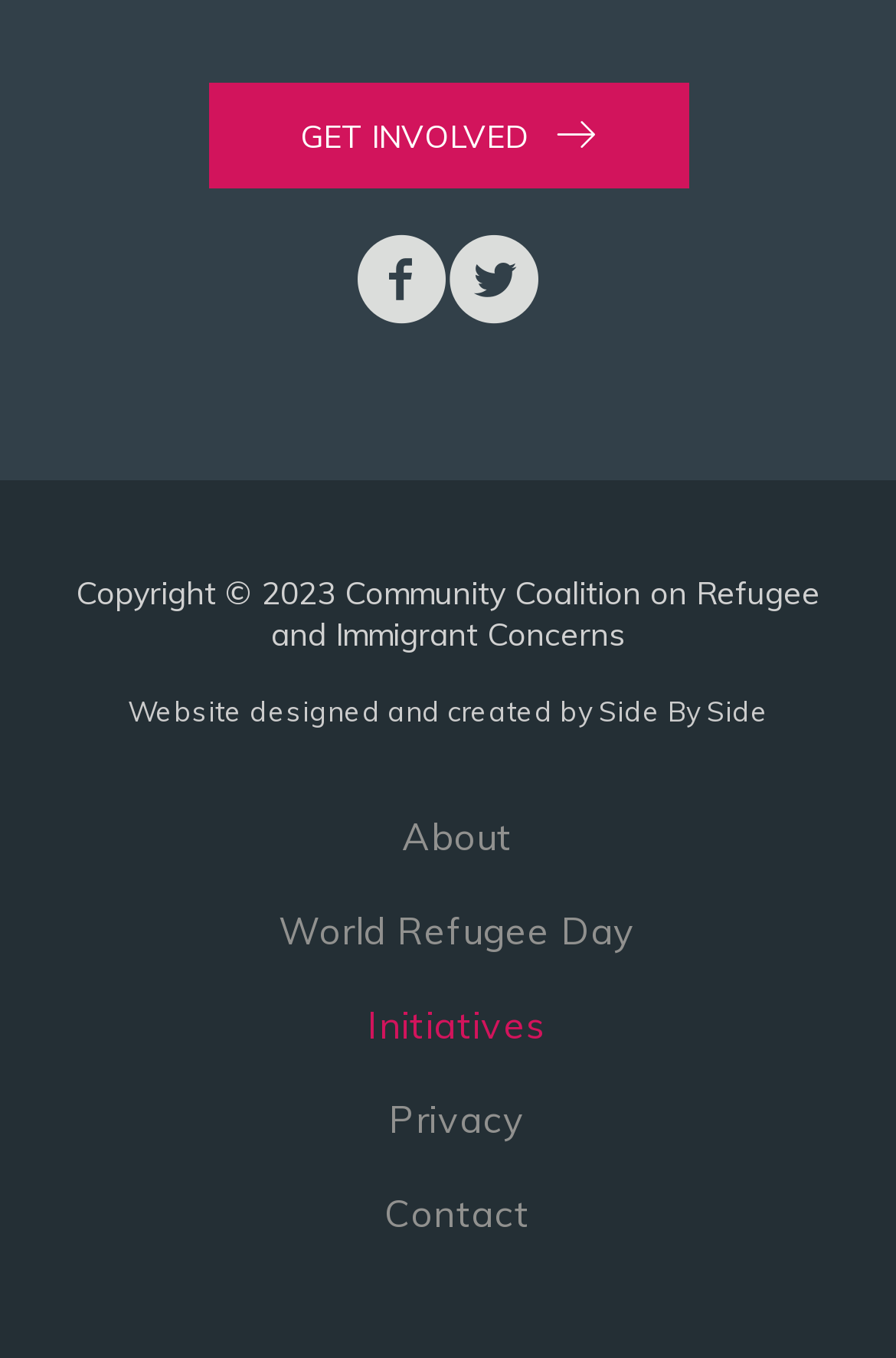Locate the coordinates of the bounding box for the clickable region that fulfills this instruction: "Go to the Twitter page".

[0.5, 0.172, 0.603, 0.244]